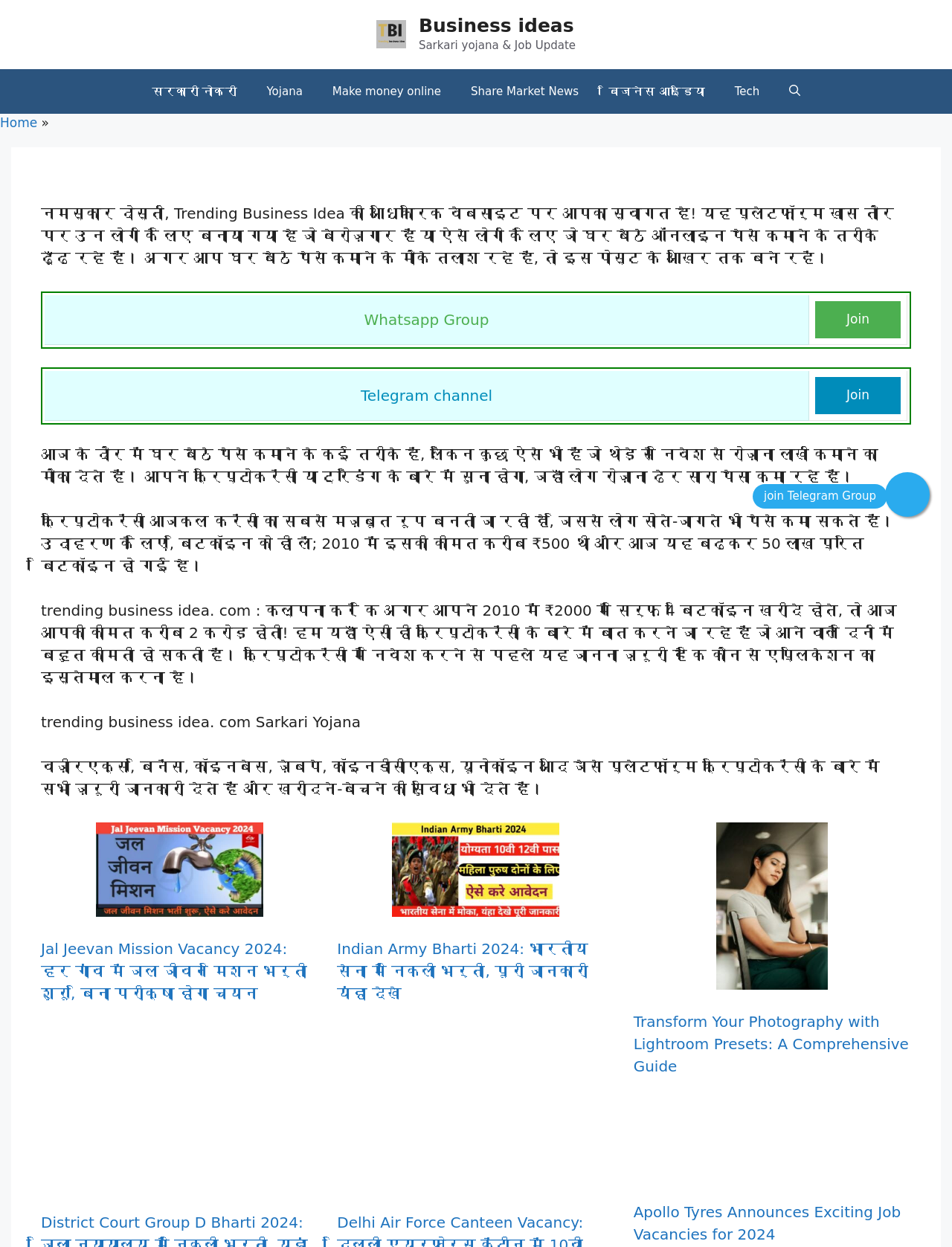Summarize the contents and layout of the webpage in detail.

This webpage is the official website of Trending Business Idea, a platform designed for people who are unemployed or looking for ways to make money online. The website has a banner at the top with a link to the website's name and a description "Sarkari yojana & Job Update". Below the banner, there is a primary navigation menu with links to various sections, including सरकारी नोकरी (Government Jobs), Yojana, Make money online, Share Market News, बिजनेस आइडिया (Business Ideas), and Tech.

On the left side of the page, there is a link to the home page, followed by a welcome message in Hindi, which translates to "Hello friends, welcome to the official website of Trending Business Idea. This platform is specially designed for those who are unemployed or looking for ways to make money online."

Below the welcome message, there are two tables with links to join a WhatsApp group and a Telegram channel, respectively. Each table has a grid cell with a label and a button to join the respective group or channel.

The main content of the page is divided into several sections. The first section discusses the importance of making money online and the various ways to do so, including cryptocurrency and trading. The section also mentions the potential benefits of investing in cryptocurrency, citing the example of Bitcoin.

The next section appears to be a list of trending business ideas, with links to various articles and news stories. The articles are related to job vacancies, including Jal Jeevan Mission Vacancy 2024, Indian Army Bharti 2024, and District Court Group D Bharti 2024. There are also links to articles about photography and job vacancies in companies like Apollo Tyres.

Throughout the page, there are several images, including a banner image at the top and images related to the various job vacancies and articles mentioned on the page. At the bottom of the page, there is a link to join a Telegram group.